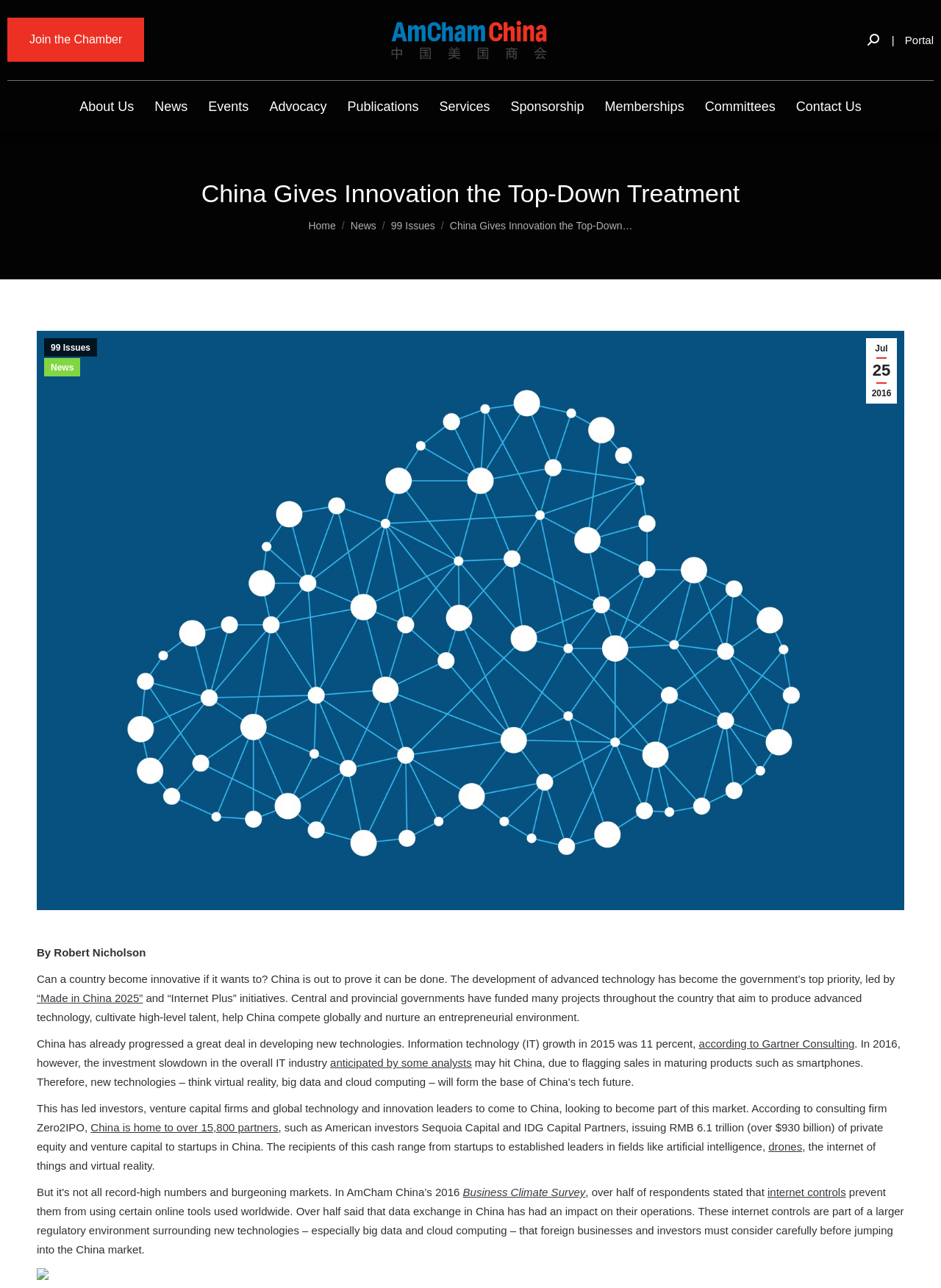Please pinpoint the bounding box coordinates for the region I should click to adhere to this instruction: "Click the 'About Us' button".

[0.074, 0.063, 0.153, 0.103]